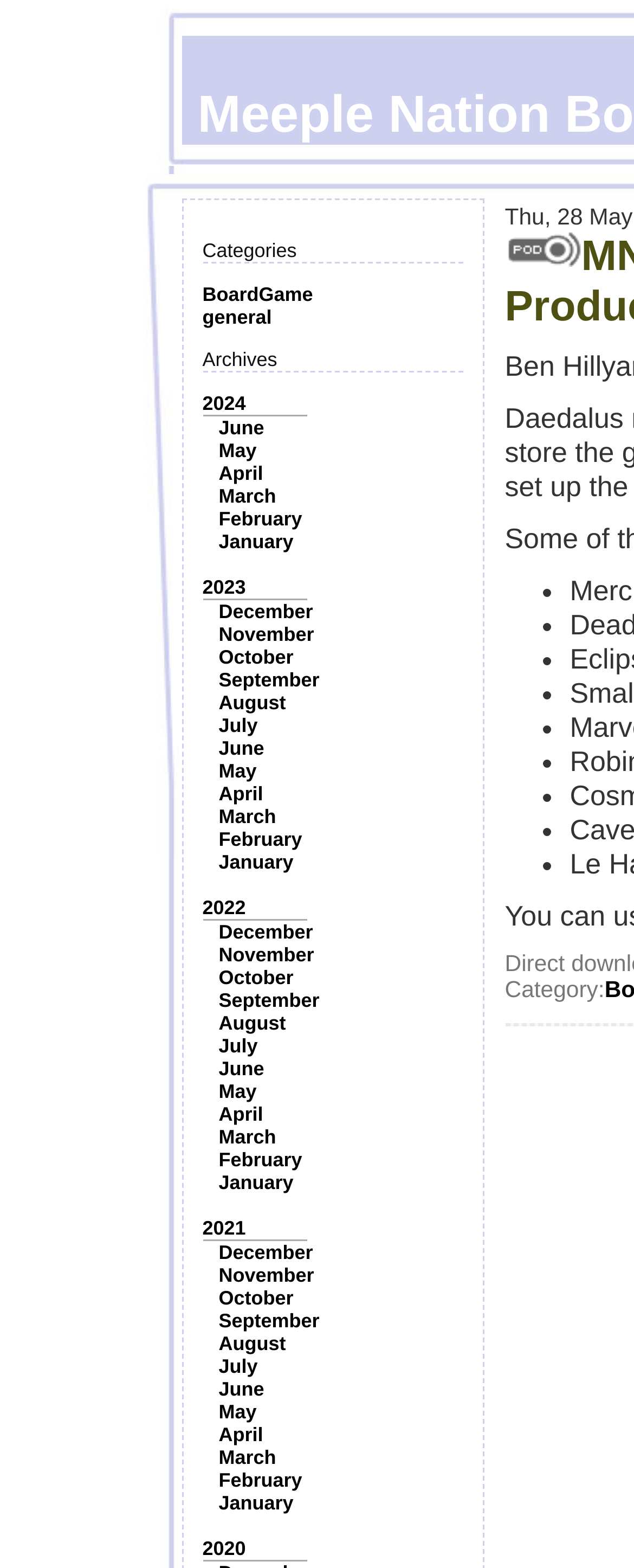Create a detailed summary of all the visual and textual information on the webpage.

The webpage is a podcast page for Meeple Nation Board Game Podcast, specifically episode MN 0058 featuring Ben Hillyard of Daedalus Productions Inc. 

At the top, there is a section with categories, including "BoardGame" and "general". Below this, there is an archives section with links to different years, from 2024 to 2020, and each year has links to individual months. 

On the right side of the page, there is an image. Below the image, there is a list of items marked with bullet points, but the text of the list items is not provided. 

At the bottom, there is a section with a label "Category:" but the category name is not specified.